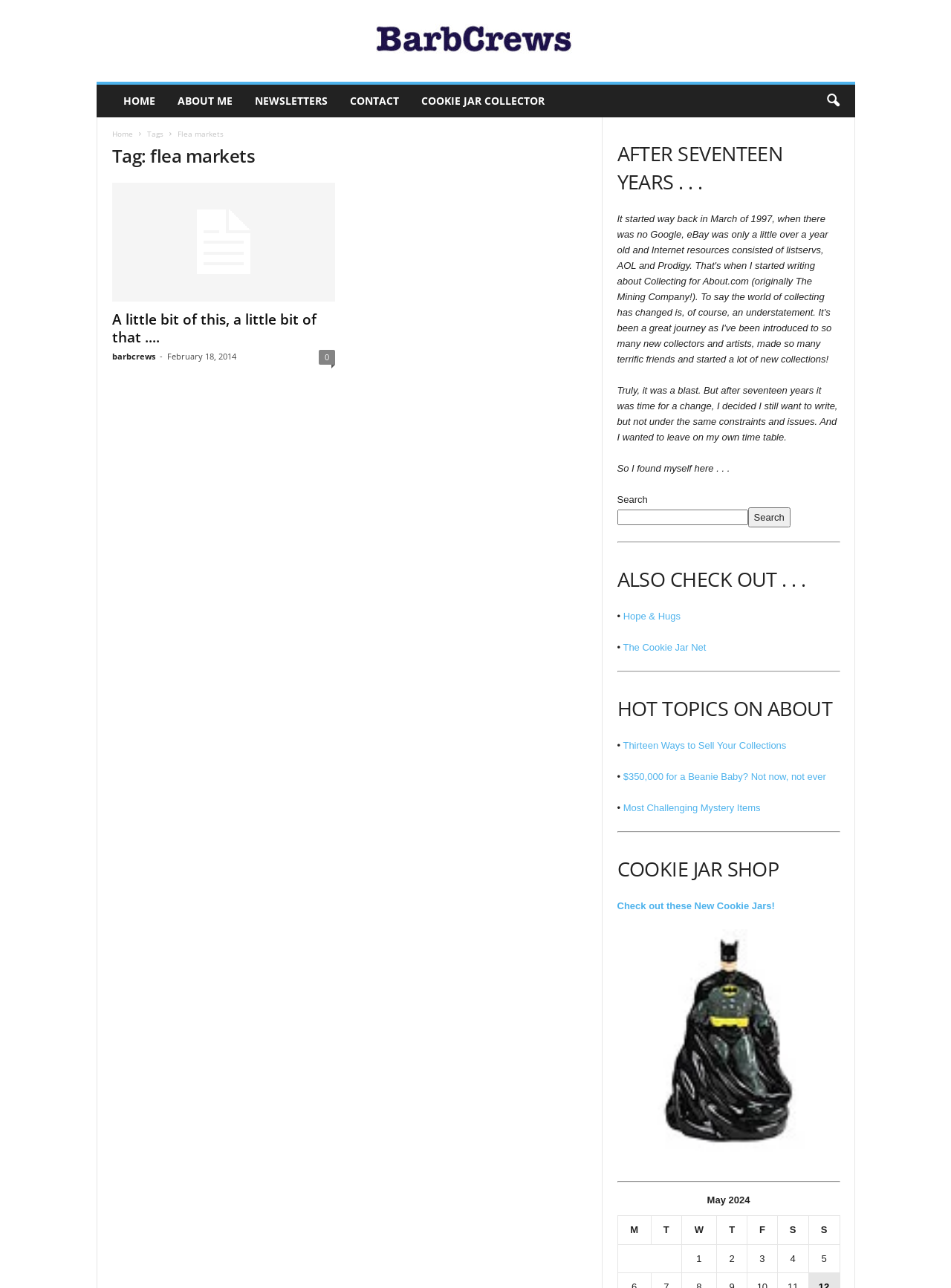How many links are there in the 'HOT TOPICS ON ABOUT' section?
Please elaborate on the answer to the question with detailed information.

The 'HOT TOPICS ON ABOUT' section is located in the middle of the webpage, and it contains three links: 'Thirteen Ways to Sell Your Collections', '$350,000 for a Beanie Baby? Not now, not ever', and 'Most Challenging Mystery Items'.